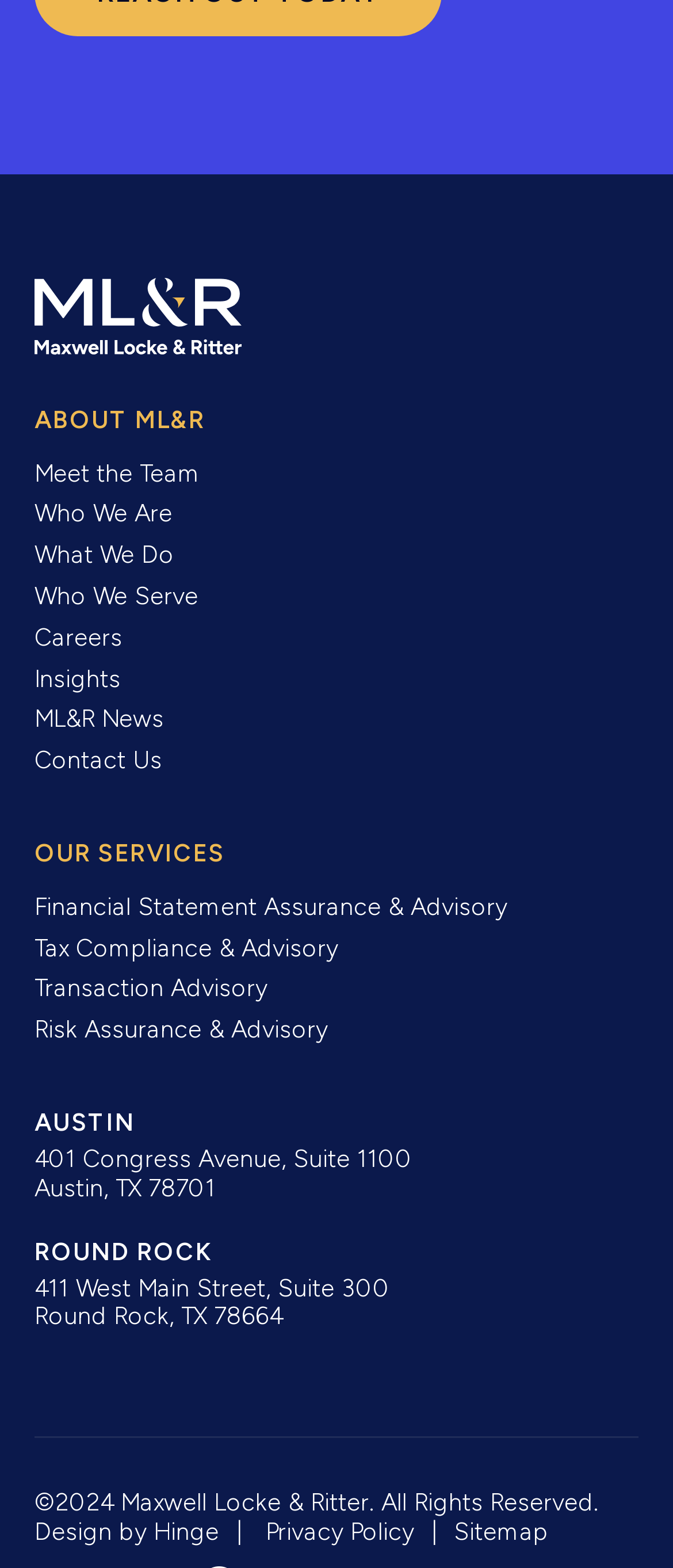How many links are there in the 'OUR SERVICES' section?
Please utilize the information in the image to give a detailed response to the question.

I counted the number of links in the 'OUR SERVICES' section, which are Financial Statement Assurance & Advisory, Tax Compliance & Advisory, Transaction Advisory, Risk Assurance & Advisory, so the answer is 5.